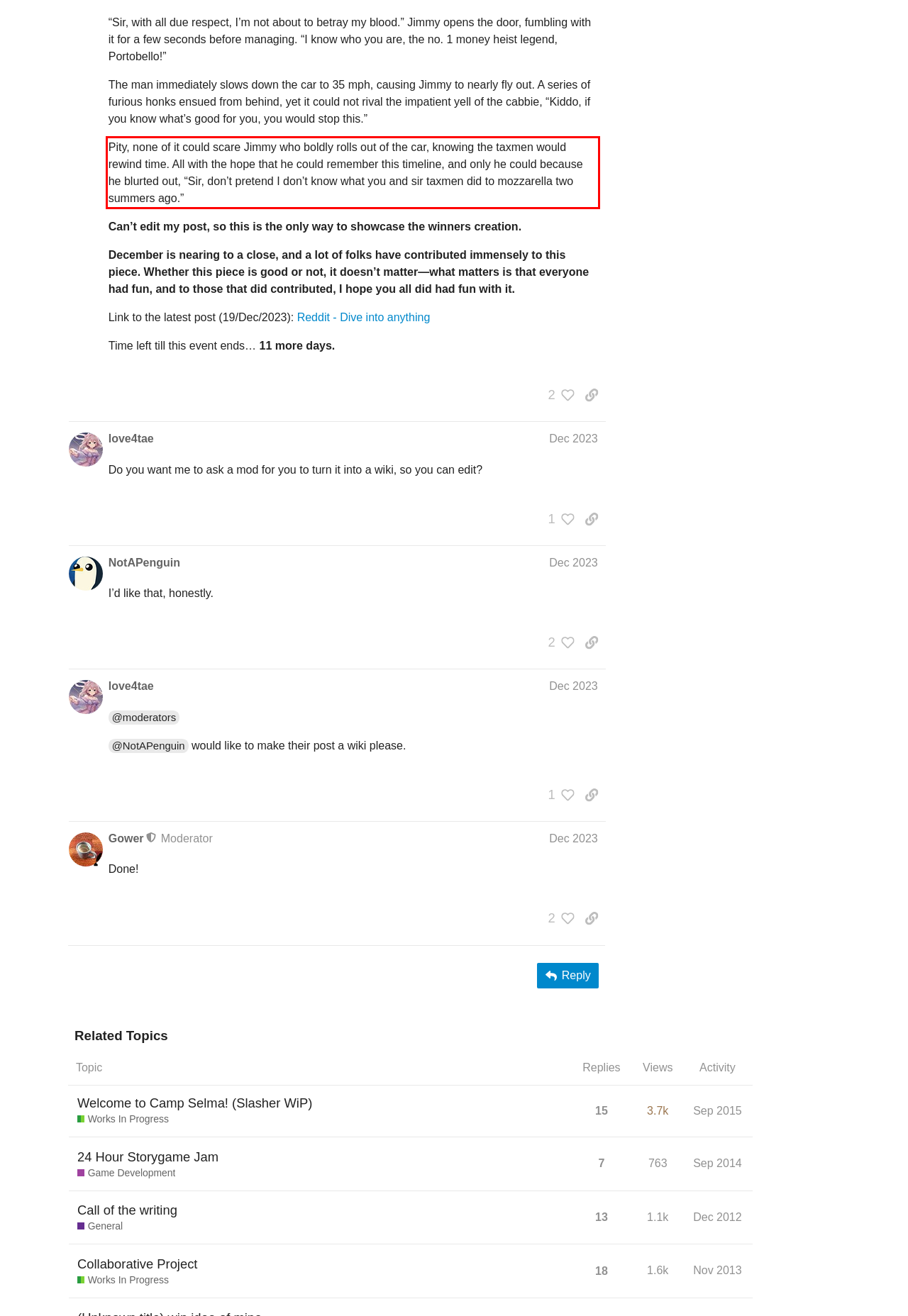Look at the screenshot of the webpage, locate the red rectangle bounding box, and generate the text content that it contains.

Pity, none of it could scare Jimmy who boldly rolls out of the car, knowing the taxmen would rewind time. All with the hope that he could remember this timeline, and only he could because he blurted out, “Sir, don’t pretend I don’t know what you and sir taxmen did to mozzarella two summers ago.”